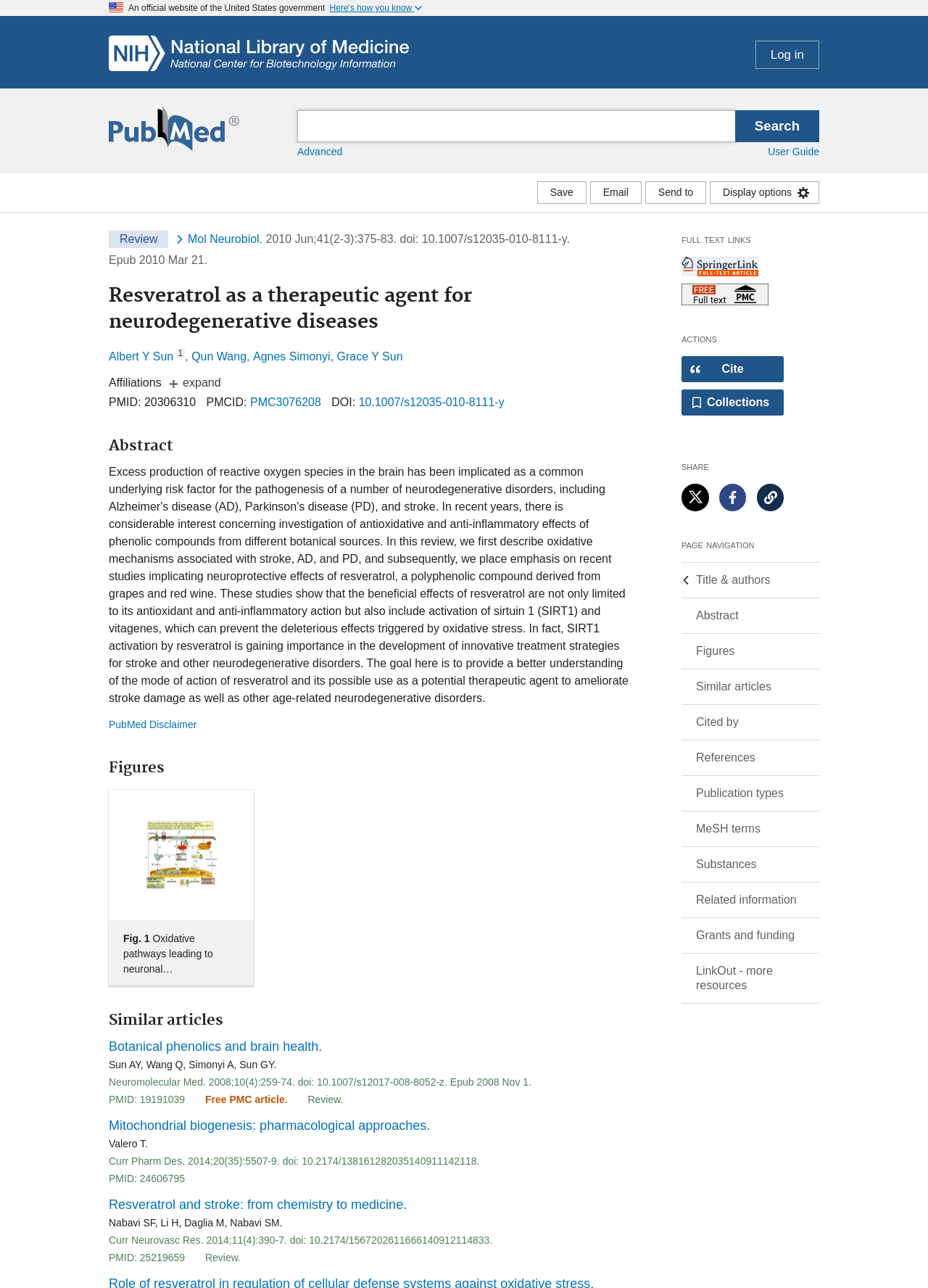Explain the webpage in detail, including its primary components.

This webpage is about a scientific article titled "Resveratrol as a therapeutic agent for neurodegenerative diseases" on PubMed. At the top, there is a header section with a U.S. flag image, an official website of the United States government text, and a button labeled "Here's how you know". Below this, there is a search bar with a PubMed logo and a combobox to input search queries. 

On the top-right corner, there are links to log in, navigate to the NCBI logo, and a search bar. Below this, there are buttons to save, email, and send the article to others, as well as a button to display options. 

The main content of the webpage is divided into sections. The first section has a heading "full text links" with a full text provider logo and a link to free full text at PubMed Central. The next section has a heading "actions" with buttons to open a dialog with citation text in different styles, save the article in MyNCBI collections, and share the article on Twitter, Facebook, or show the article permalink.

The following section has a heading "share" with links to share the article on Twitter, Facebook, or show the article permalink. Below this, there is a navigation section with links to navigate to different parts of the article, such as the title and authors, abstract, figures, similar articles, cited by, references, publication types, MeSH terms, substances, related information, grants and funding, and LinkOut - more resources.

The main article content starts with a heading "Resveratrol as a therapeutic agent for neurodegenerative diseases" followed by the authors' names, affiliations, and a PubMed ID. The abstract of the article is below this, and further down, there are headings for figures and other sections of the article.